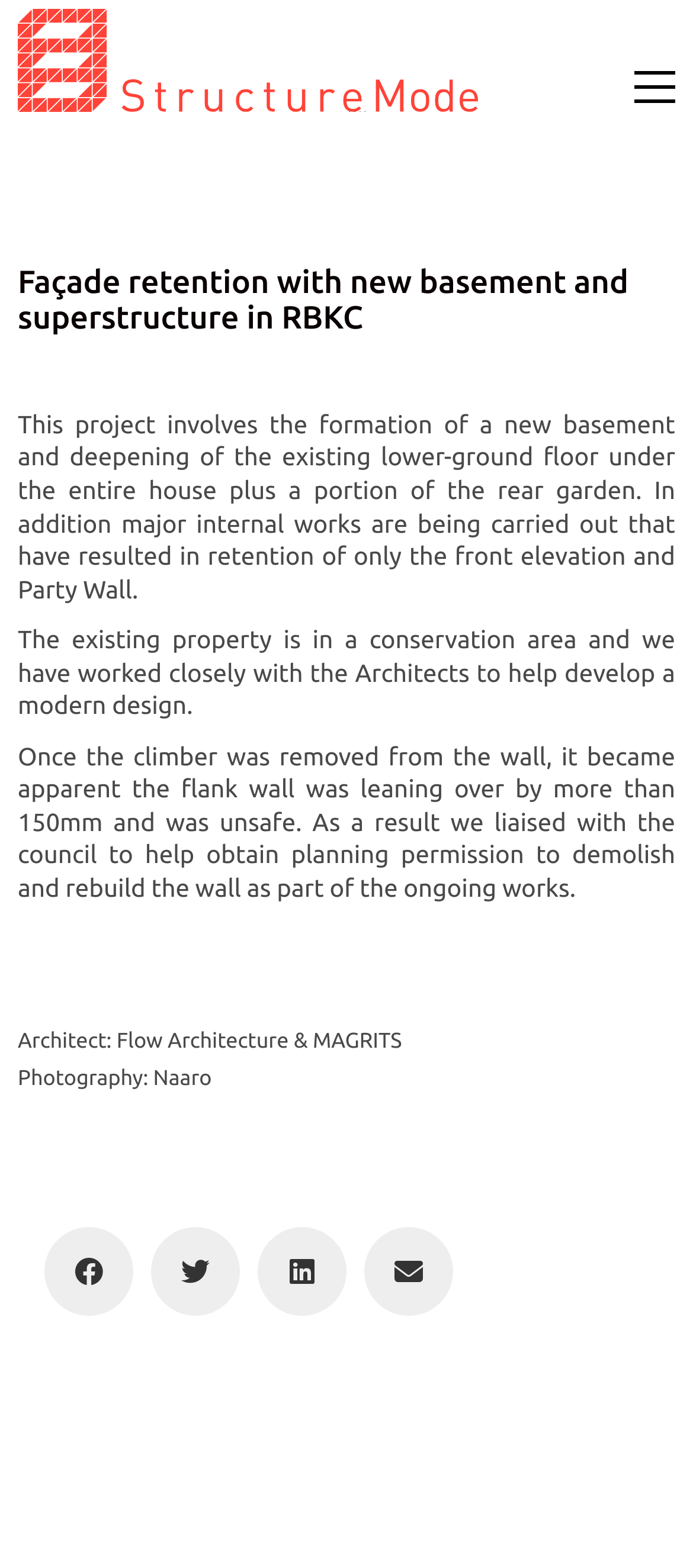Examine the image carefully and respond to the question with a detailed answer: 
What is the name of the architecture firm?

The webpage mentions the architecture firm as Flow Architecture & MAGRITS, as credited in the StaticText element 'Architect: Flow Architecture & MAGRITS'.